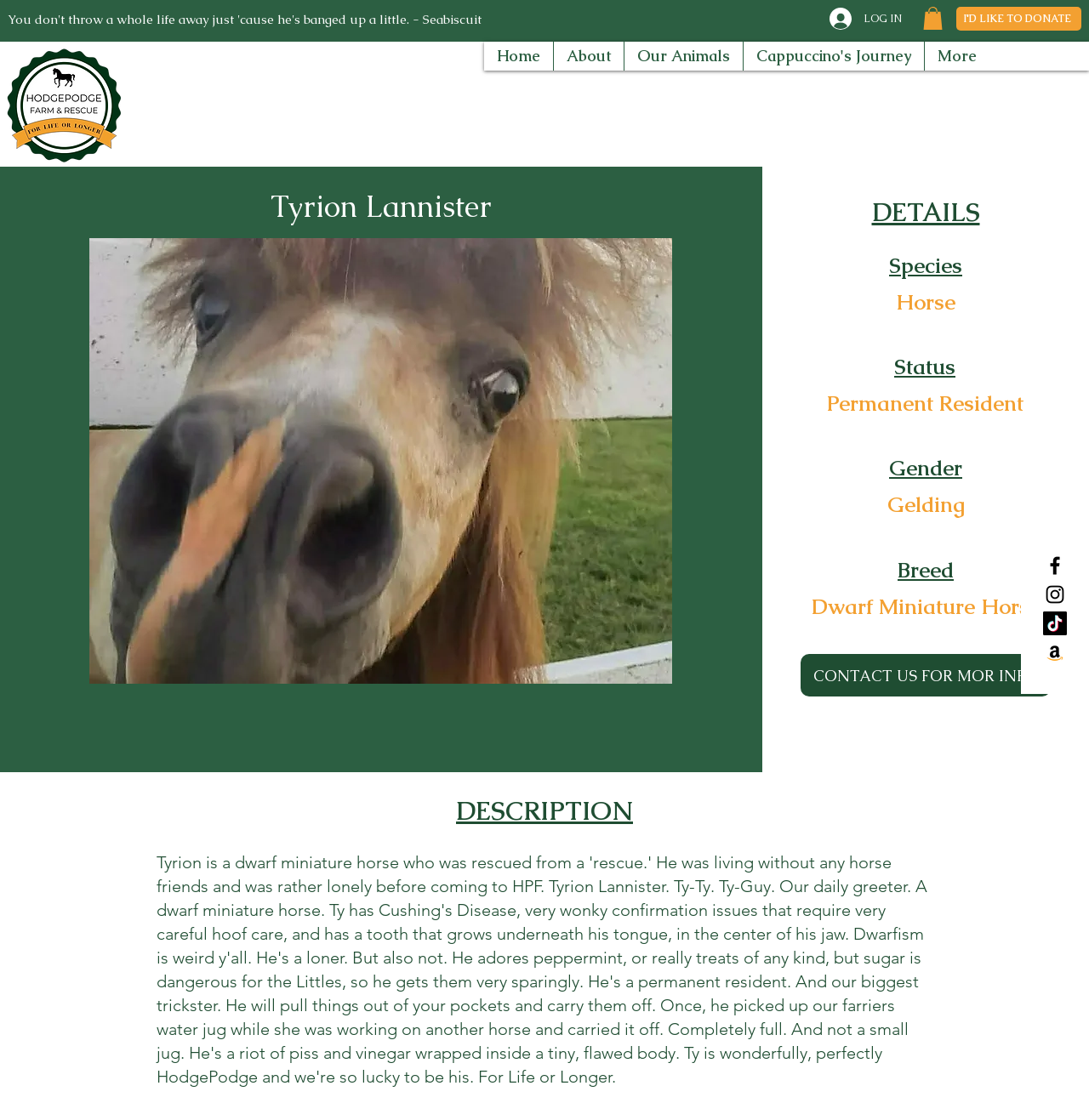Please identify the bounding box coordinates of the element's region that I should click in order to complete the following instruction: "Click the LOG IN button". The bounding box coordinates consist of four float numbers between 0 and 1, i.e., [left, top, right, bottom].

[0.751, 0.002, 0.839, 0.031]